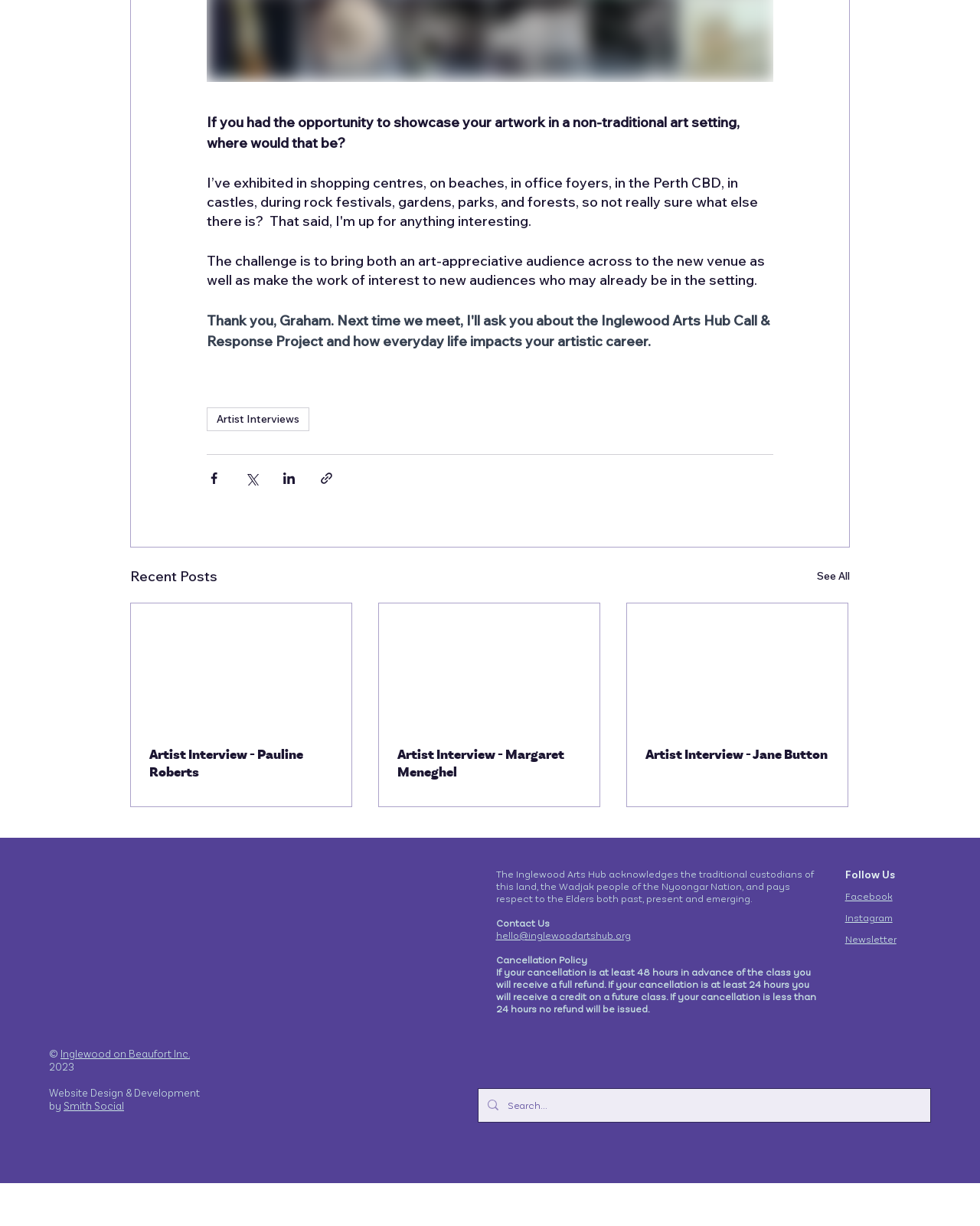What is the 'Recent Posts' section for?
Look at the screenshot and give a one-word or phrase answer.

Displaying recent articles